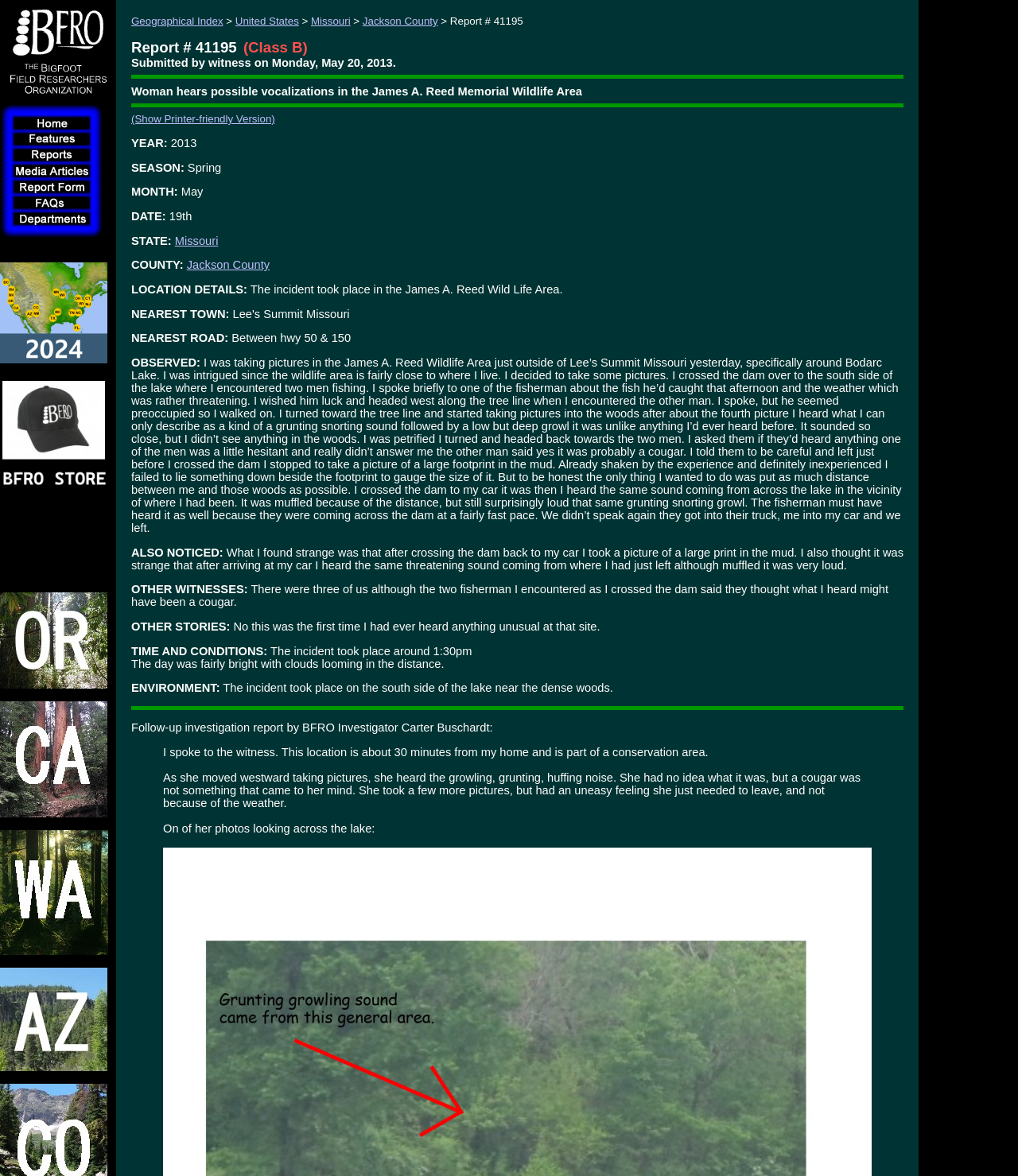Please identify the bounding box coordinates of the clickable area that will allow you to execute the instruction: "Visit the BFRO STORE".

[0.0, 0.408, 0.105, 0.419]